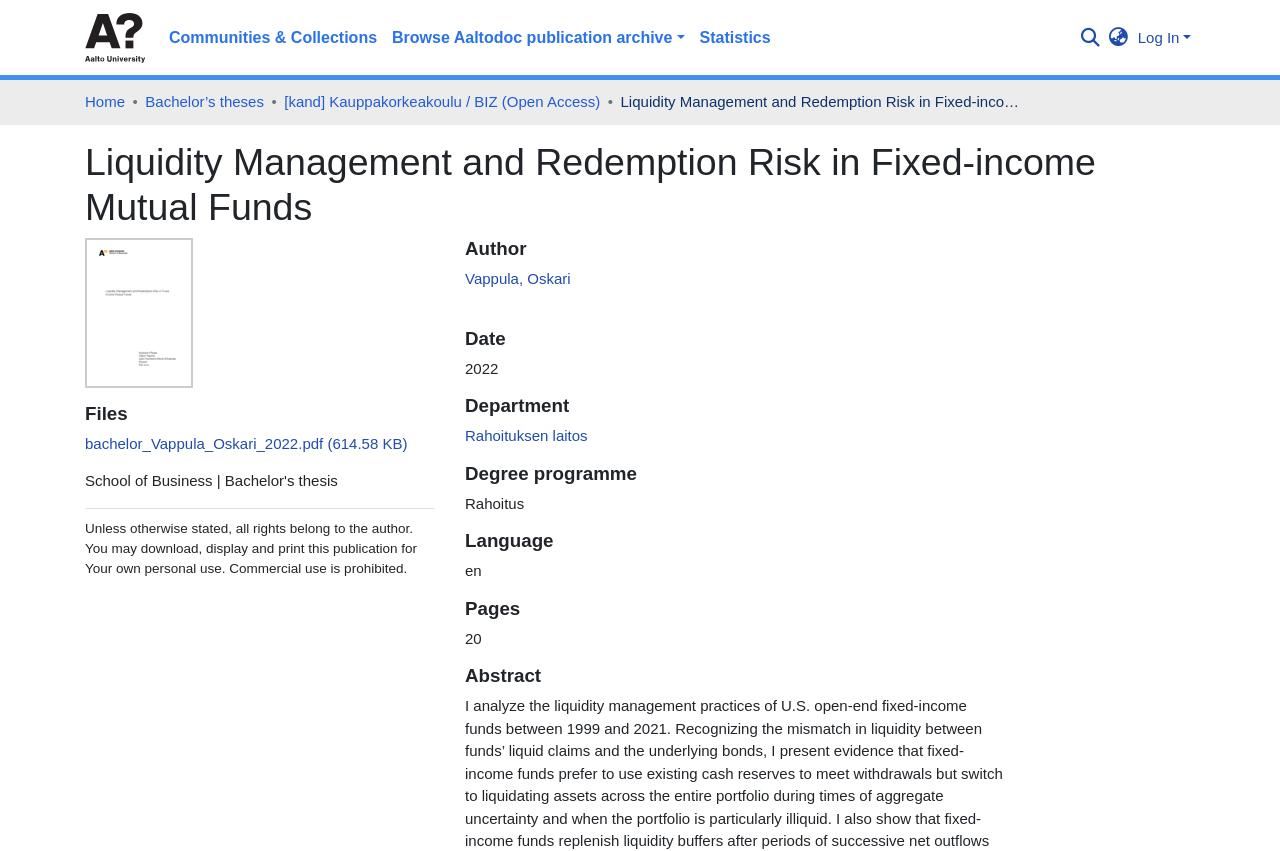Determine the primary headline of the webpage.

Liquidity Management and Redemption Risk in Fixed-income Mutual Funds